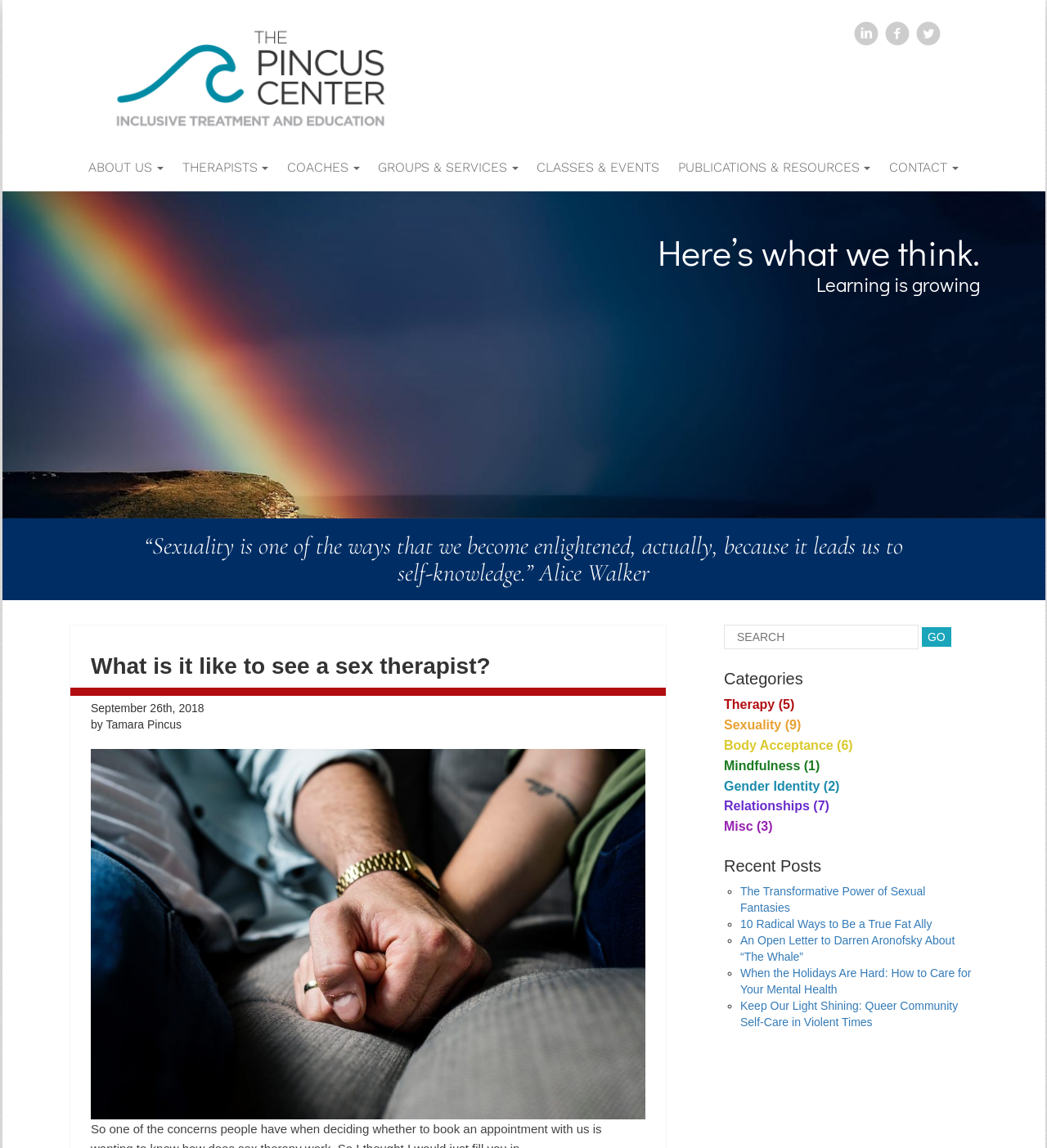Please specify the bounding box coordinates of the area that should be clicked to accomplish the following instruction: "Read the article 'The Transformative Power of Sexual Fantasies'". The coordinates should consist of four float numbers between 0 and 1, i.e., [left, top, right, bottom].

[0.707, 0.771, 0.884, 0.796]